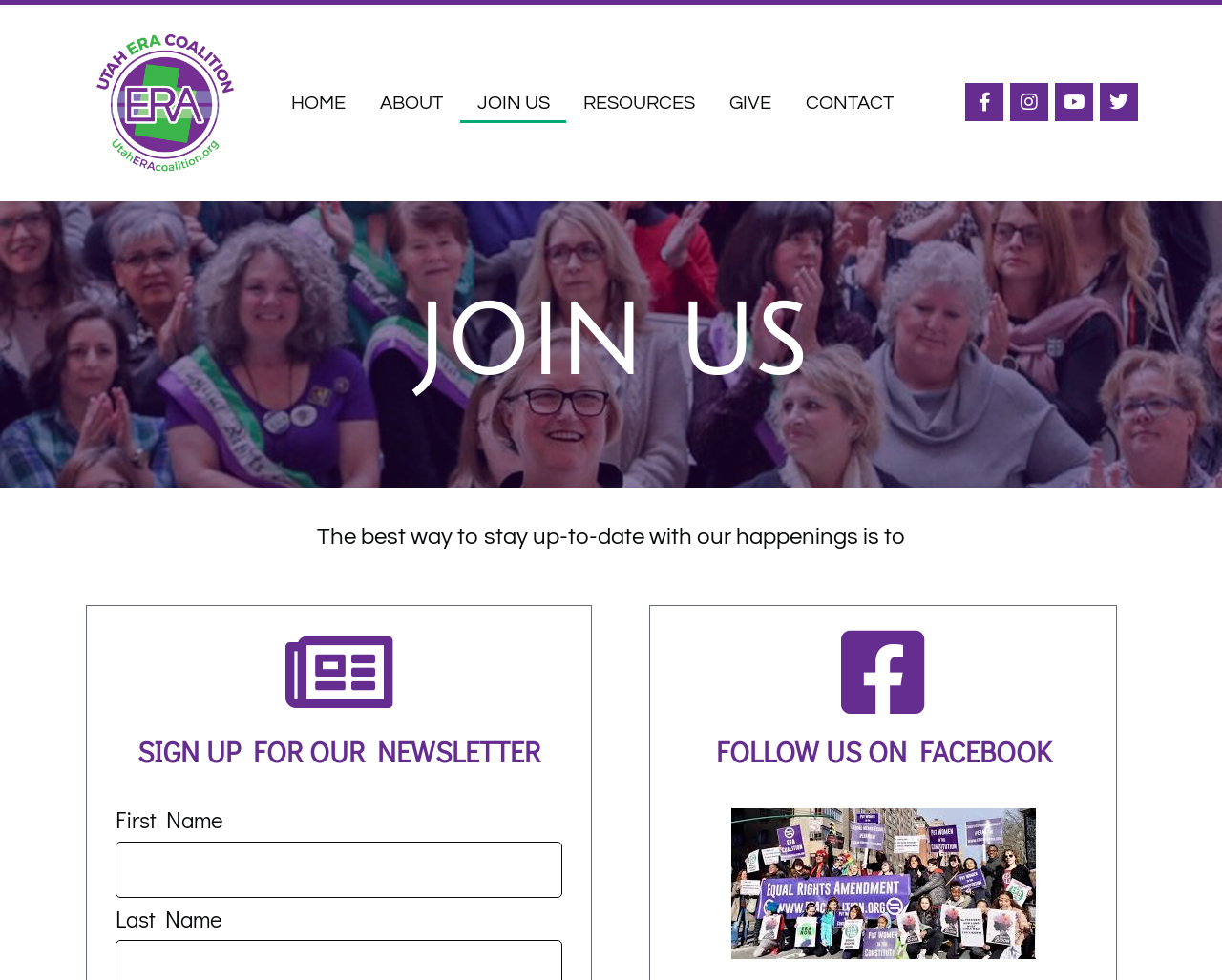Please specify the bounding box coordinates in the format (top-left x, top-left y, bottom-right x, bottom-right y), with values ranging from 0 to 1. Identify the bounding box for the UI component described as follows: Join Us

[0.376, 0.084, 0.464, 0.125]